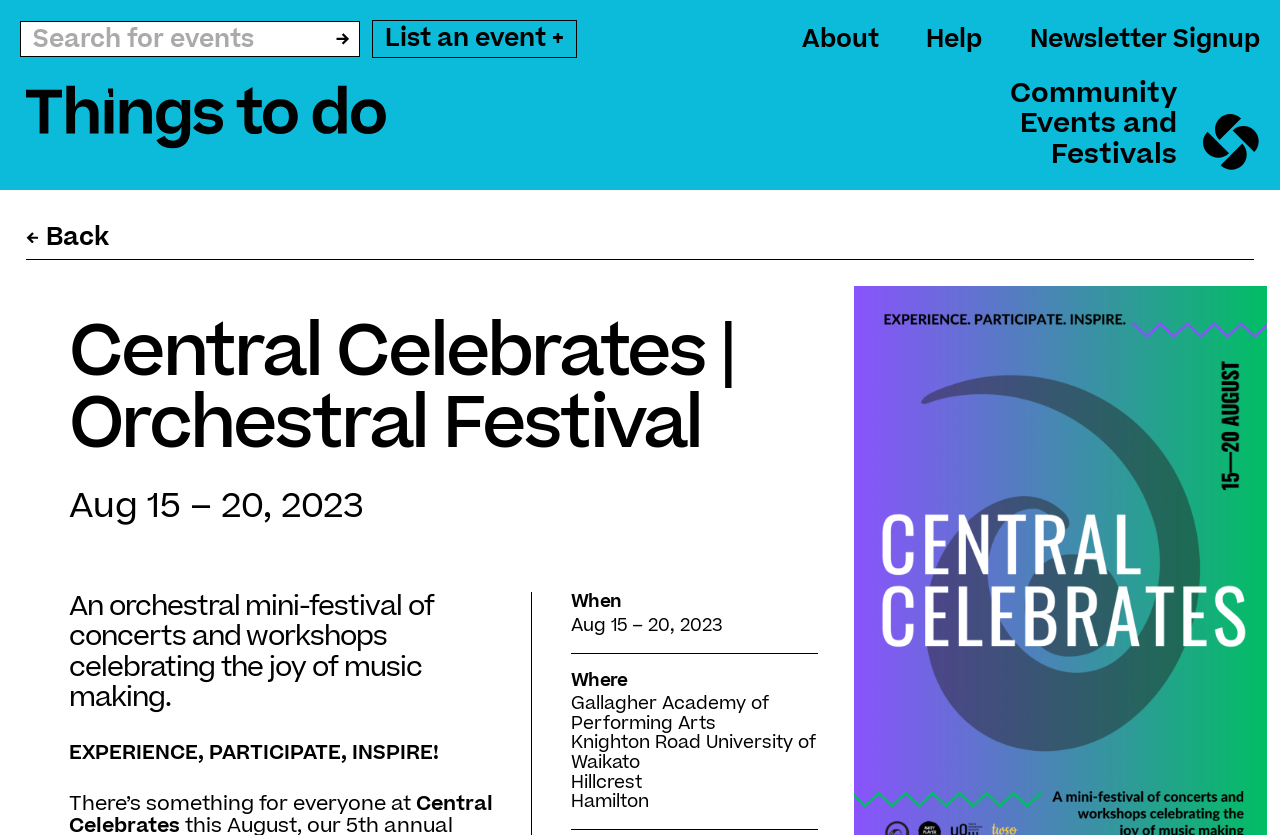Use a single word or phrase to answer the question:
What is the name of the festival?

Central Celebrates | Orchestral Festival